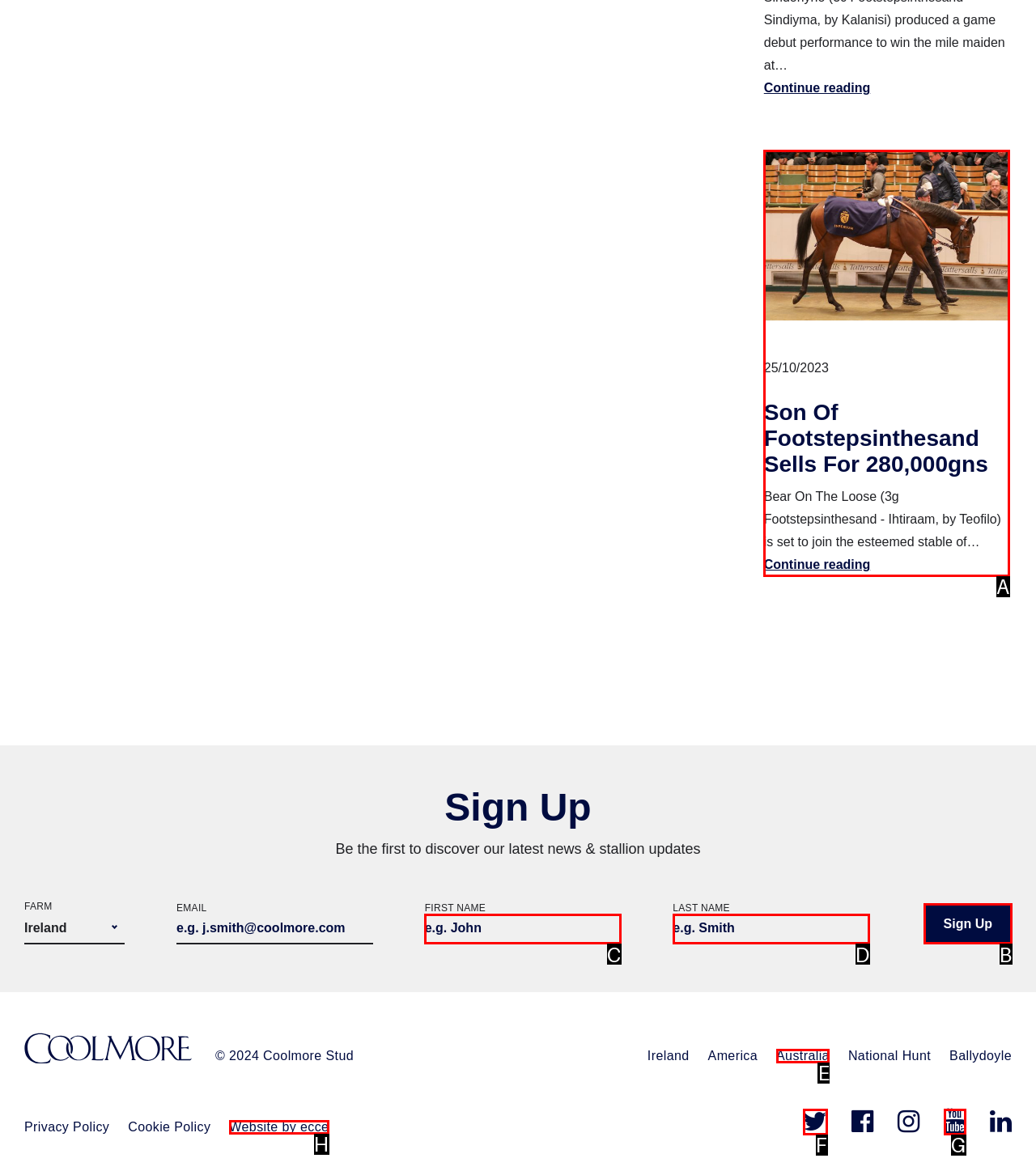Identify the letter corresponding to the UI element that matches this description: Website by ecce
Answer using only the letter from the provided options.

H